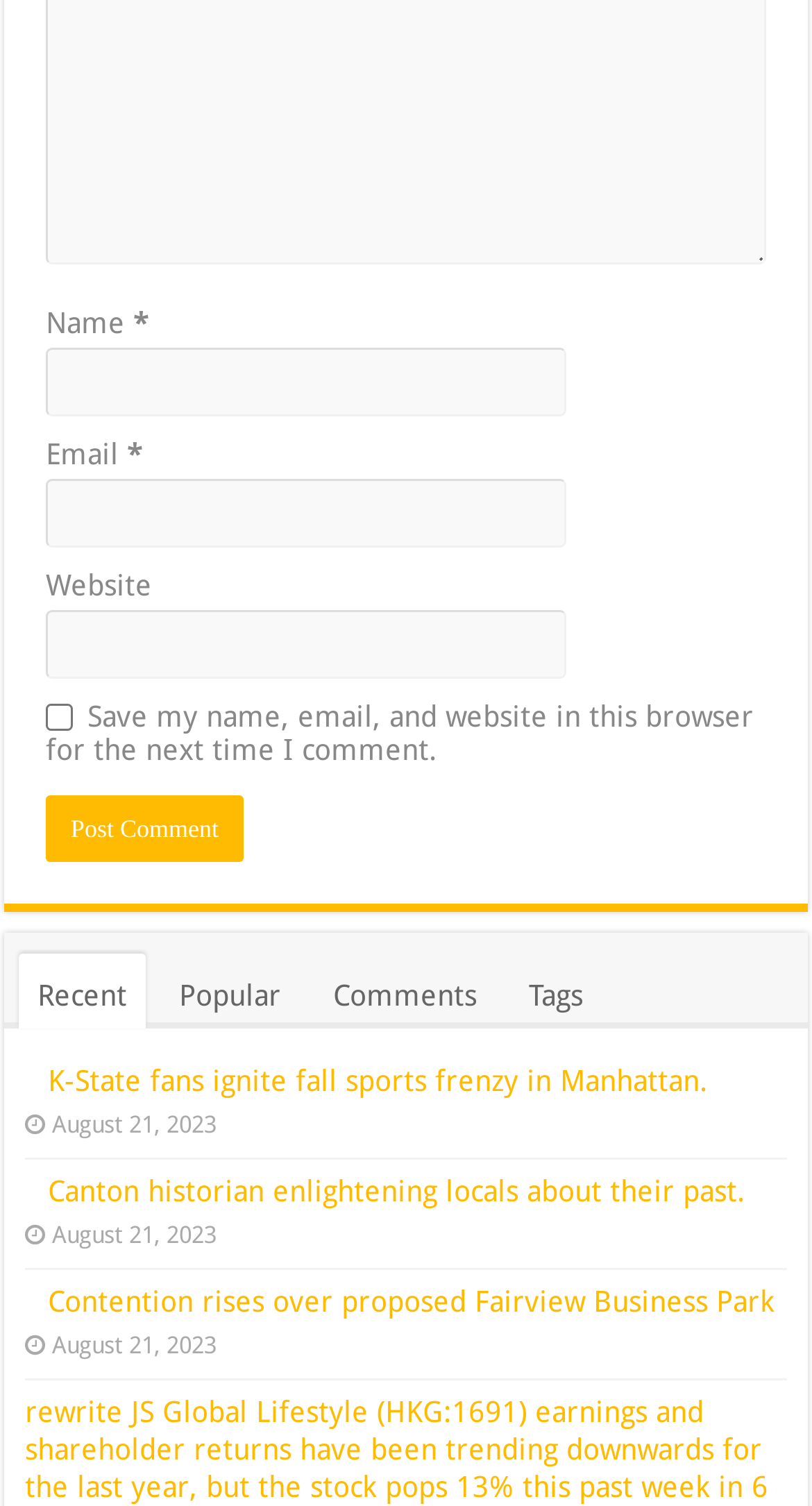What is the purpose of the form?
Provide a fully detailed and comprehensive answer to the question.

The form contains fields for name, email, and website, and a checkbox to save the information for future comments. It also has a 'Post Comment' button, indicating that the purpose of the form is to post a comment.